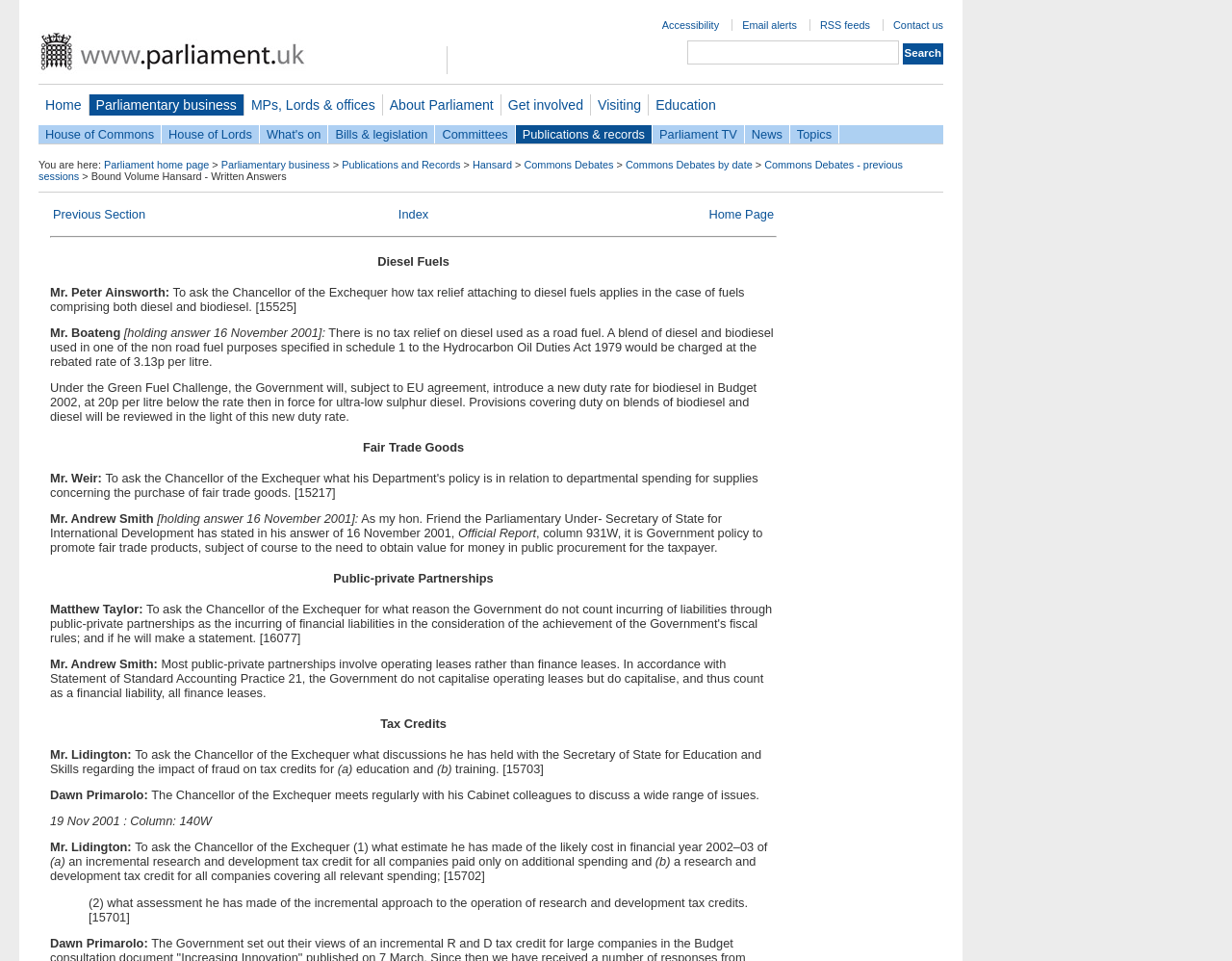What is the name of the Chancellor of the Exchequer?
Using the image provided, answer with just one word or phrase.

Not mentioned